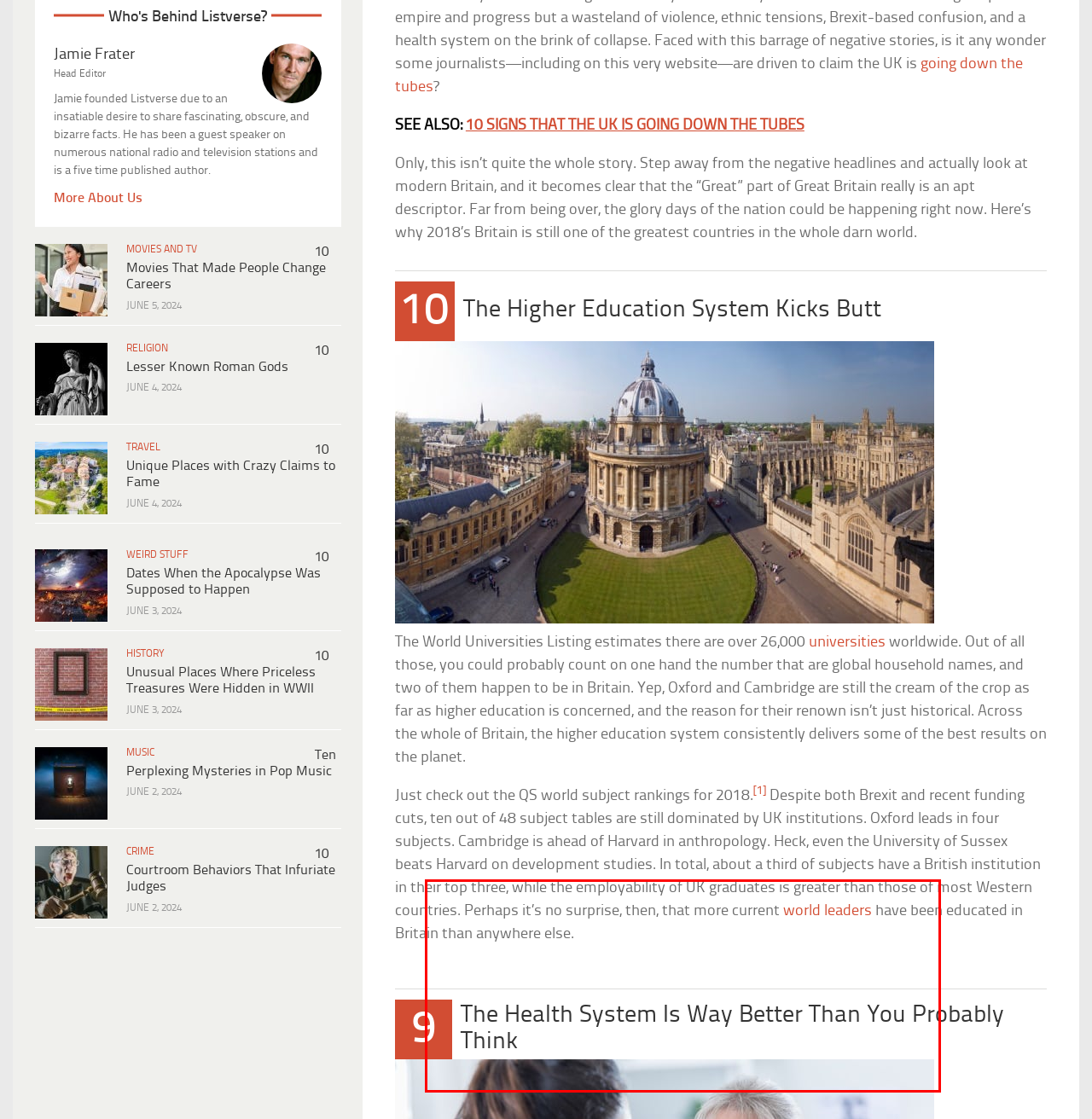Using the provided screenshot of a webpage, recognize and generate the text found within the red rectangle bounding box.

Just check out the QS world subject rankings for 2018.[1] Despite both Brexit and recent funding cuts, ten out of 48 subject tables are still dominated by UK institutions. Oxford leads in four subjects. Cambridge is ahead of Harvard in anthropology. Heck, even the University of Sussex beats Harvard on development studies. In total, about a third of subjects have a British institution in their top three, while the employability of UK graduates is greater than those of most Western countries. Perhaps it’s no surprise, then, that more current world leaders have been educated in Britain than anywhere else.